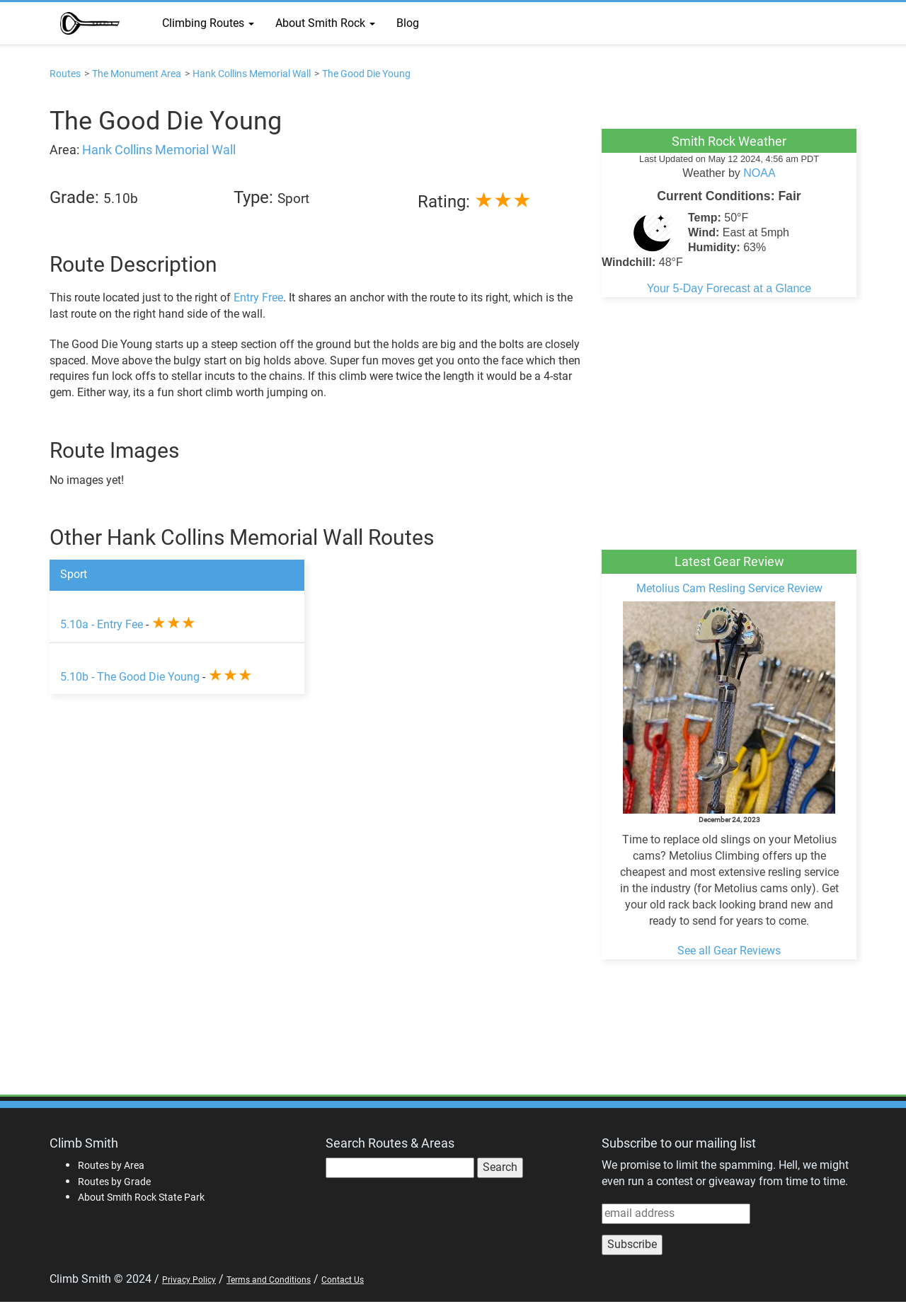Determine the bounding box coordinates of the element's region needed to click to follow the instruction: "View Accounts and Billing Support". Provide these coordinates as four float numbers between 0 and 1, formatted as [left, top, right, bottom].

None